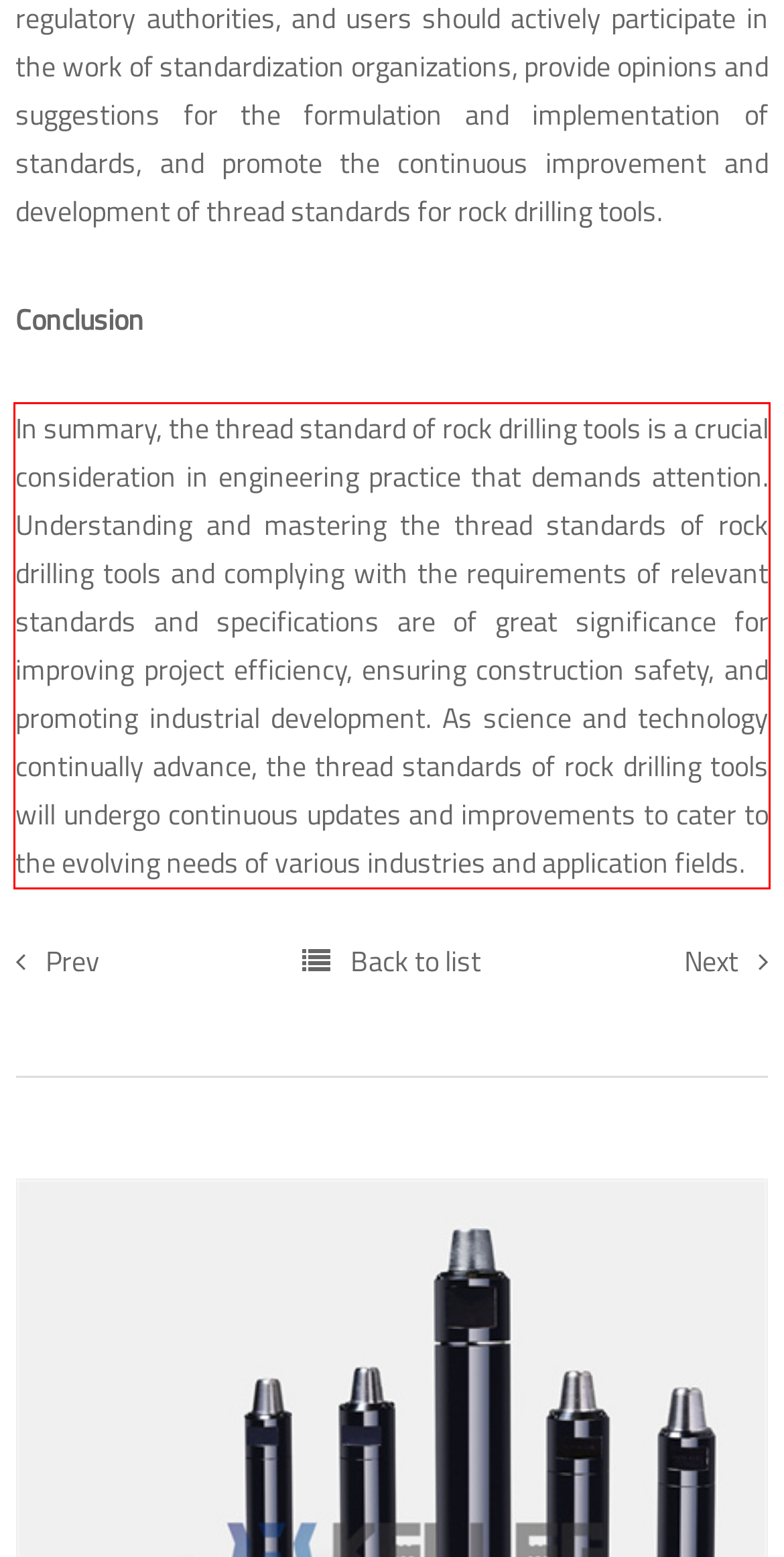You have a screenshot of a webpage with a red bounding box. Use OCR to generate the text contained within this red rectangle.

In summary, the thread standard of rock drilling tools is a crucial consideration in engineering practice that demands attention. Understanding and mastering the thread standards of rock drilling tools and complying with the requirements of relevant standards and specifications are of great significance for improving project efficiency, ensuring construction safety, and promoting industrial development. As science and technology continually advance, the thread standards of rock drilling tools will undergo continuous updates and improvements to cater to the evolving needs of various industries and application fields.